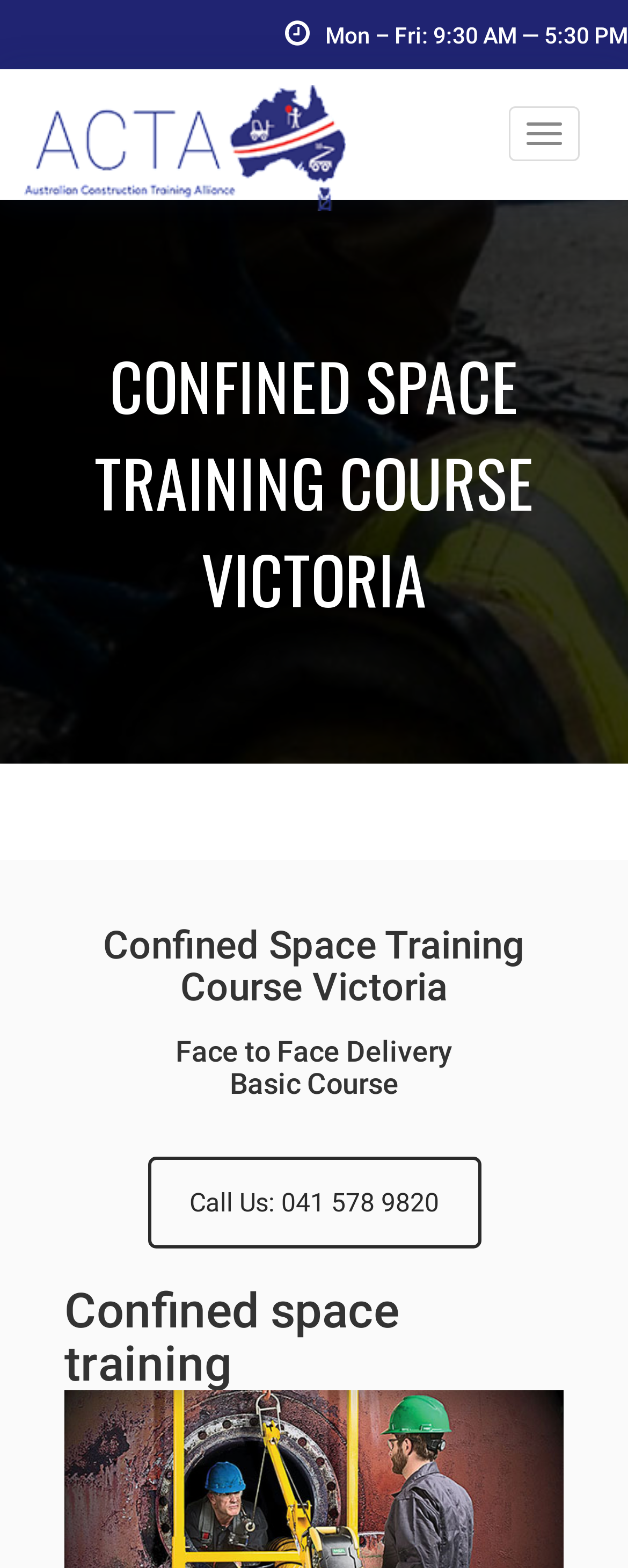Refer to the screenshot and answer the following question in detail:
What is the phone number to call?

I found the phone number by looking at the link element with the text 'Call Us: 041 578 9820' which is located at the bottom of the page.